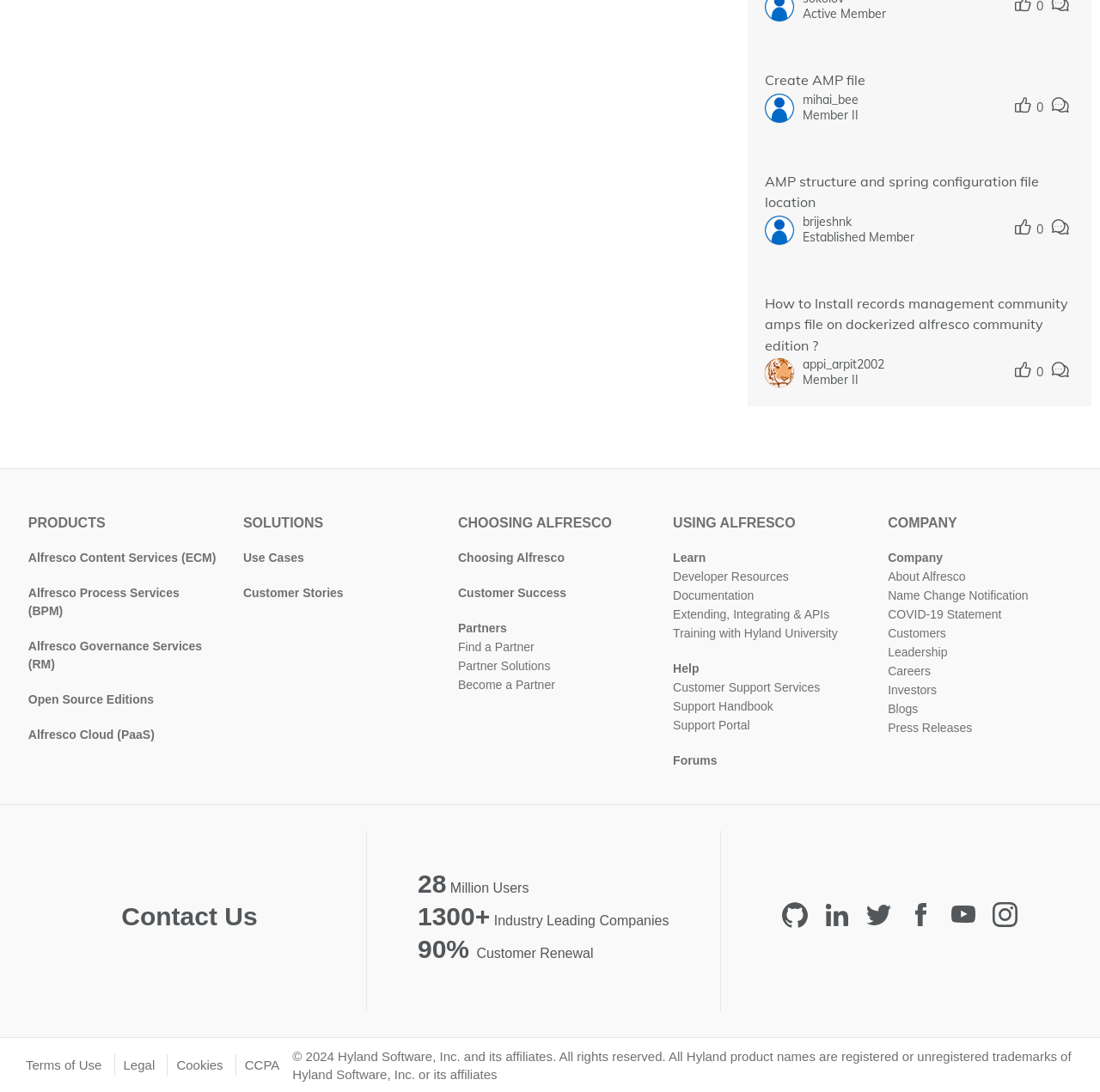Indicate the bounding box coordinates of the element that needs to be clicked to satisfy the following instruction: "View 'AMP structure and spring configuration file location'". The coordinates should be four float numbers between 0 and 1, i.e., [left, top, right, bottom].

[0.695, 0.158, 0.945, 0.193]